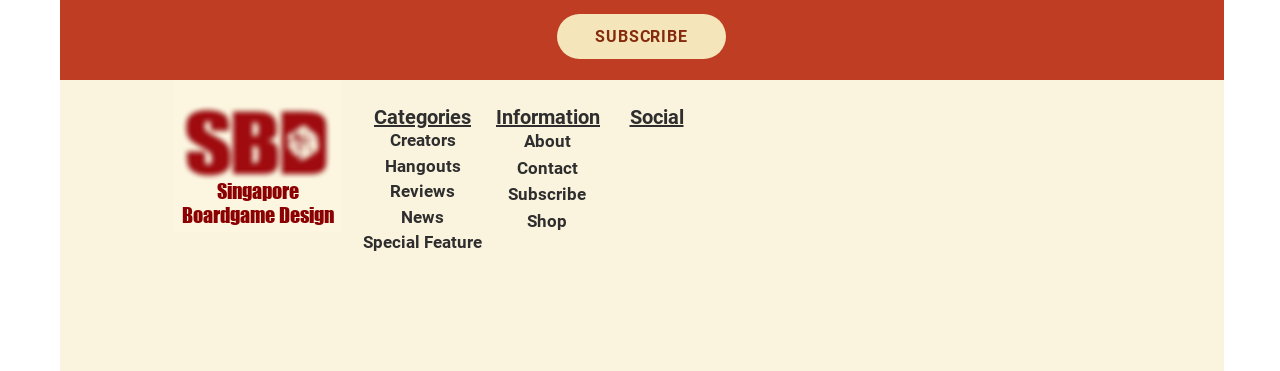Use one word or a short phrase to answer the question provided: 
How many social media links are there?

4